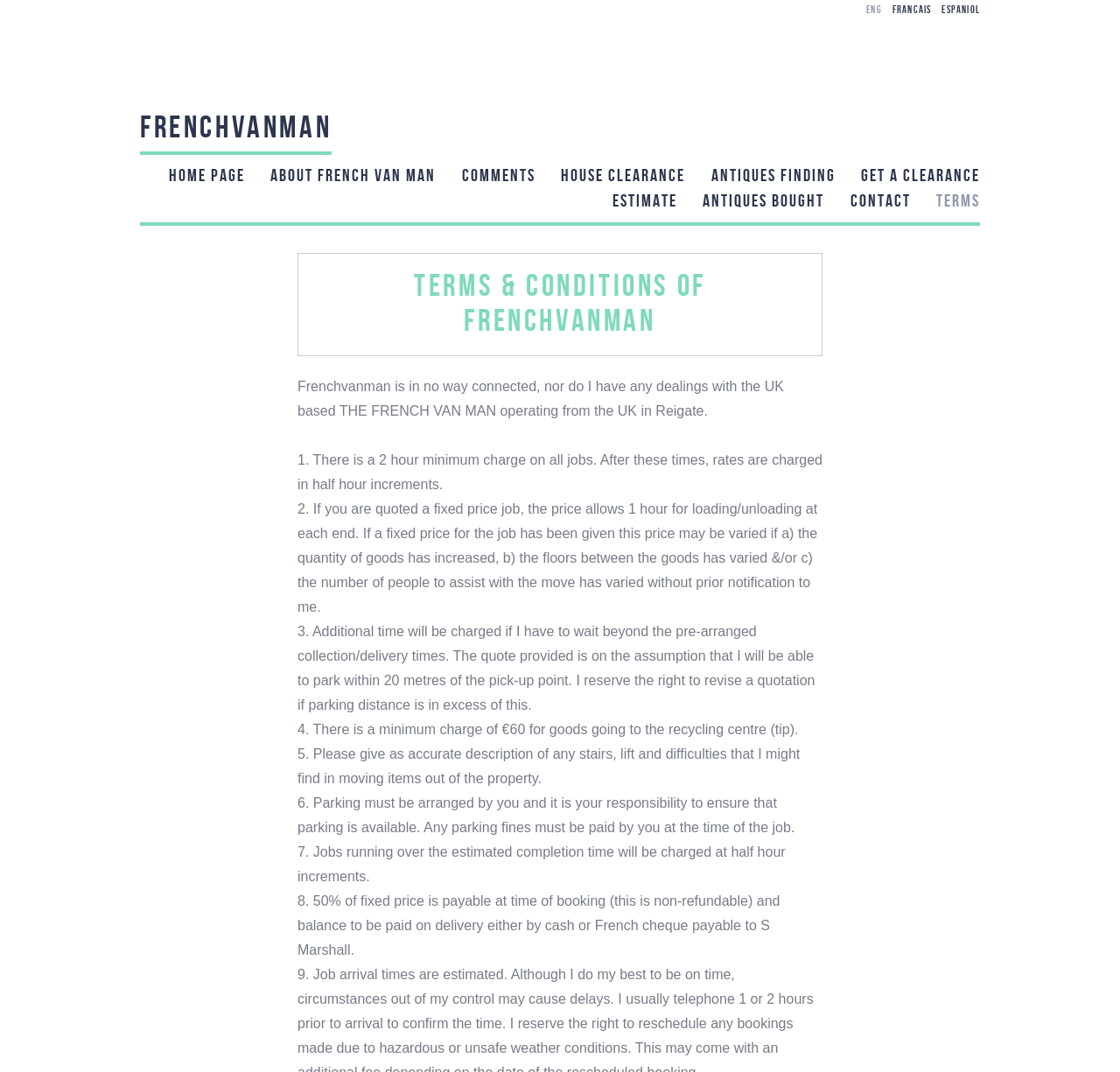Please locate the bounding box coordinates of the element that should be clicked to complete the given instruction: "Read about French Van Man".

[0.242, 0.154, 0.389, 0.174]